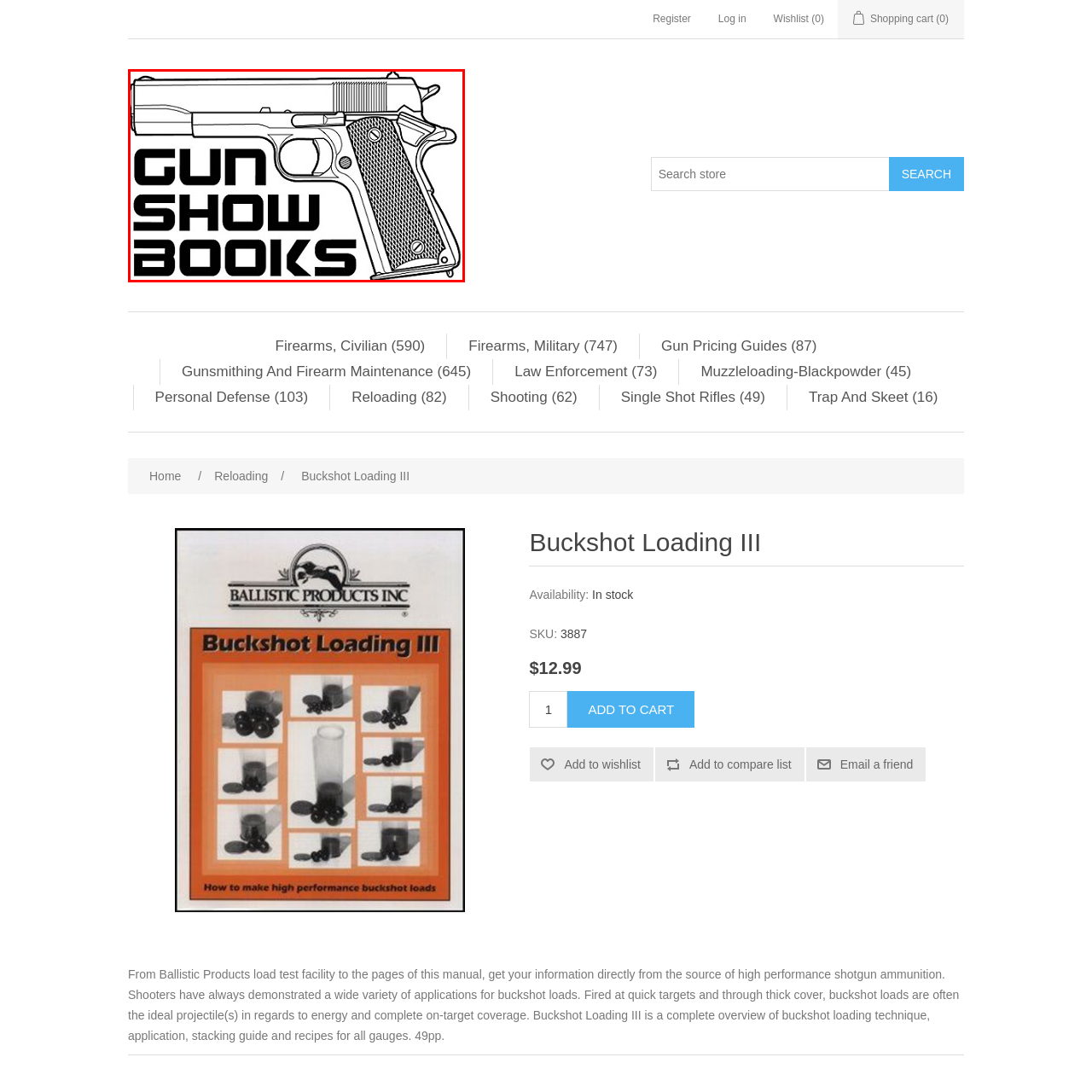What topic is GunShowBooks.com associated with?
Inspect the image inside the red bounding box and provide a detailed answer drawing from the visual content.

The image and the brand name 'GUN SHOW BOOKS' imply that GunShowBooks.com is a website focused on various topics related to firearms and ammunition, attracting the attention of enthusiasts and potential customers.